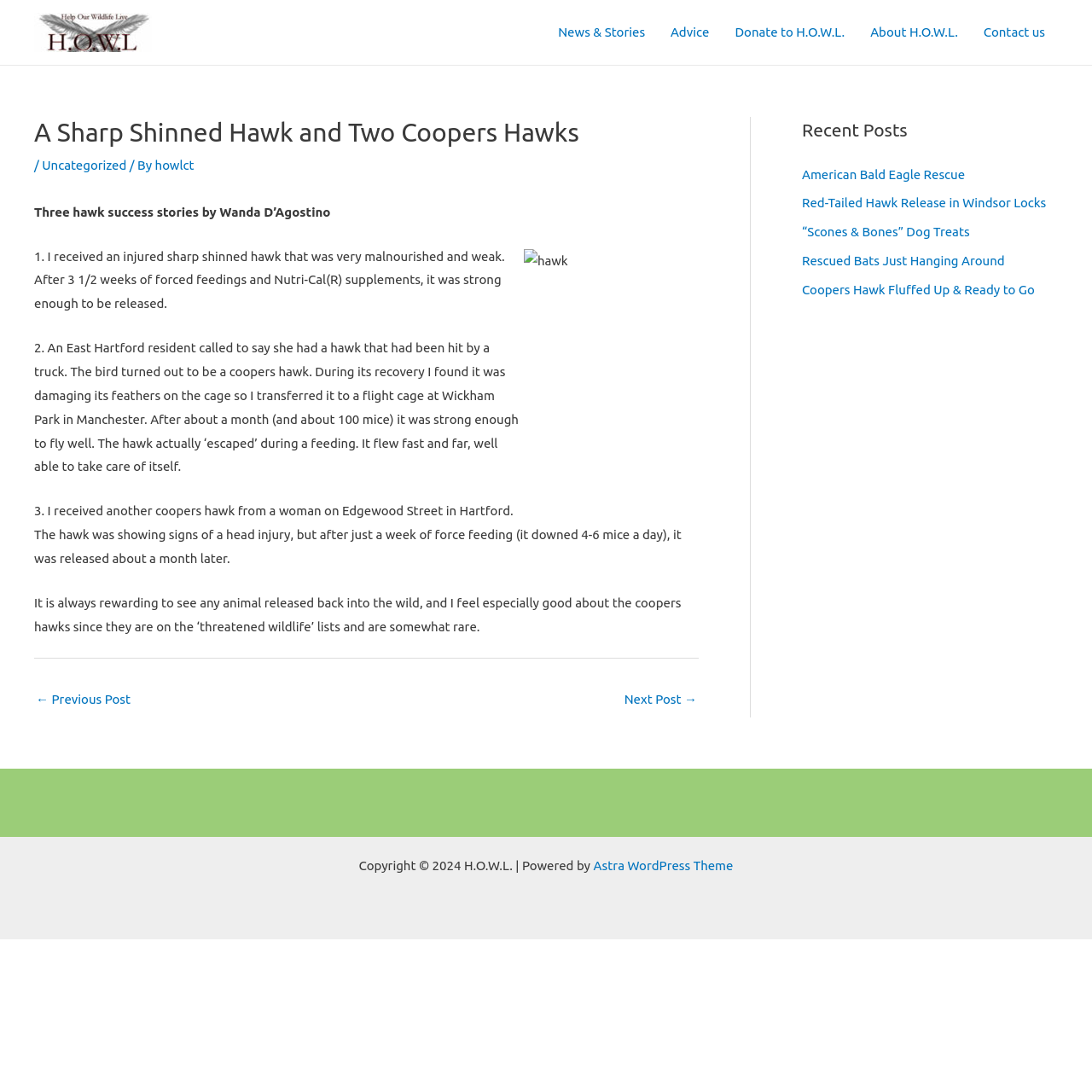Kindly determine the bounding box coordinates for the clickable area to achieve the given instruction: "View the image of the hawk".

[0.48, 0.228, 0.636, 0.463]